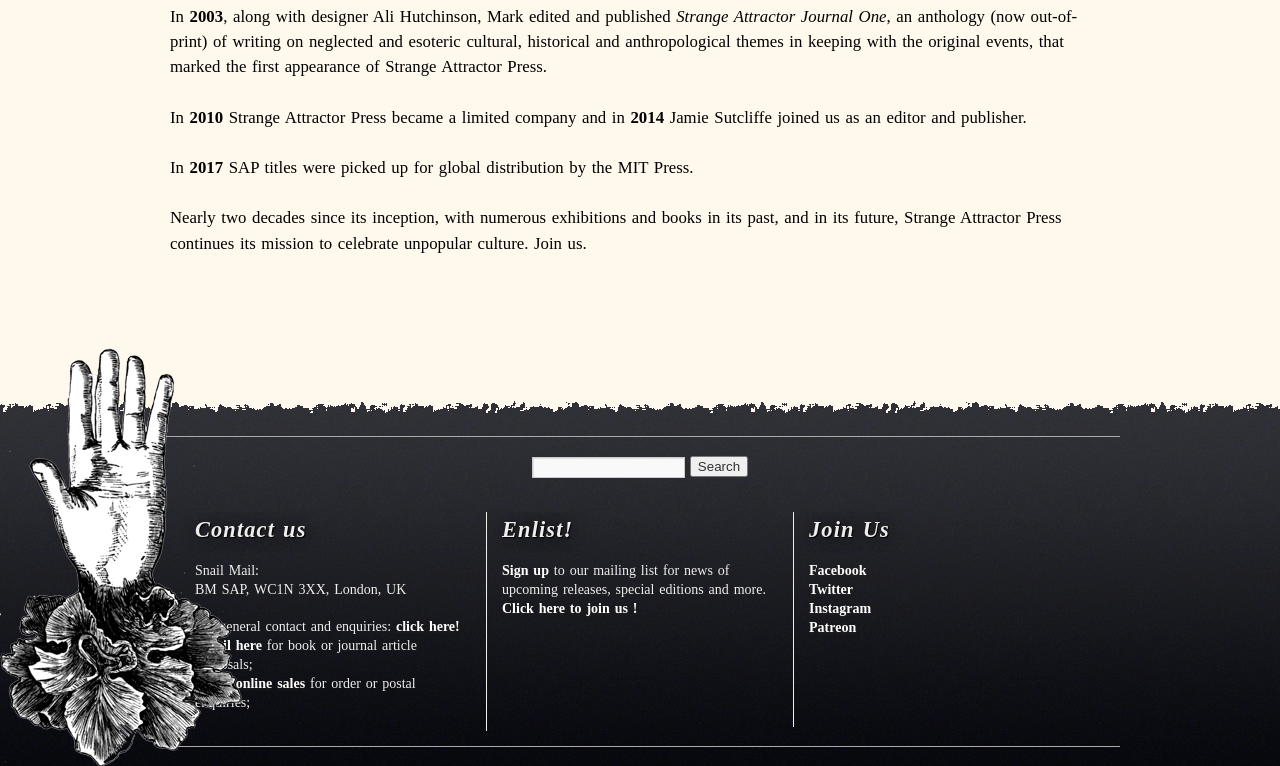Pinpoint the bounding box coordinates of the clickable area needed to execute the instruction: "Contact us by email". The coordinates should be specified as four float numbers between 0 and 1, i.e., [left, top, right, bottom].

[0.309, 0.808, 0.359, 0.828]